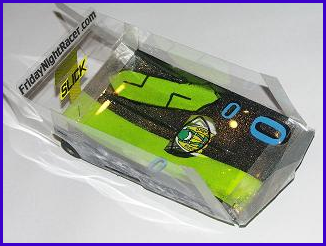What is the name of this particular slot car model?
Could you give a comprehensive explanation in response to this question?

The name of this particular slot car model is SLICK, which is identified in the caption. This suggests that SLICK is a theme or special edition within the slot car racing community, making it a unique and collectible item for fans.